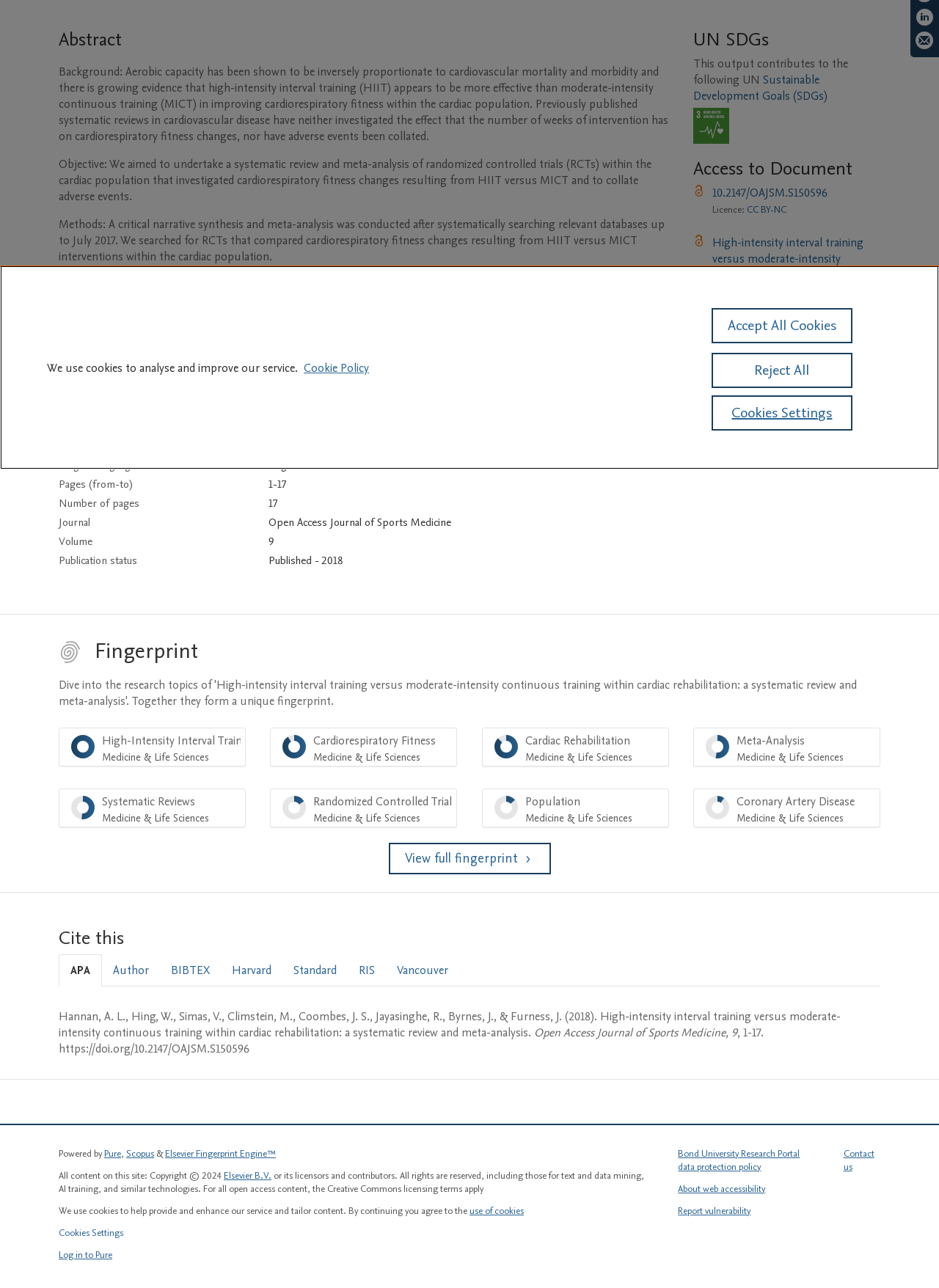Give the bounding box coordinates for the element described by: "Log in to Pure".

[0.062, 0.969, 0.12, 0.979]